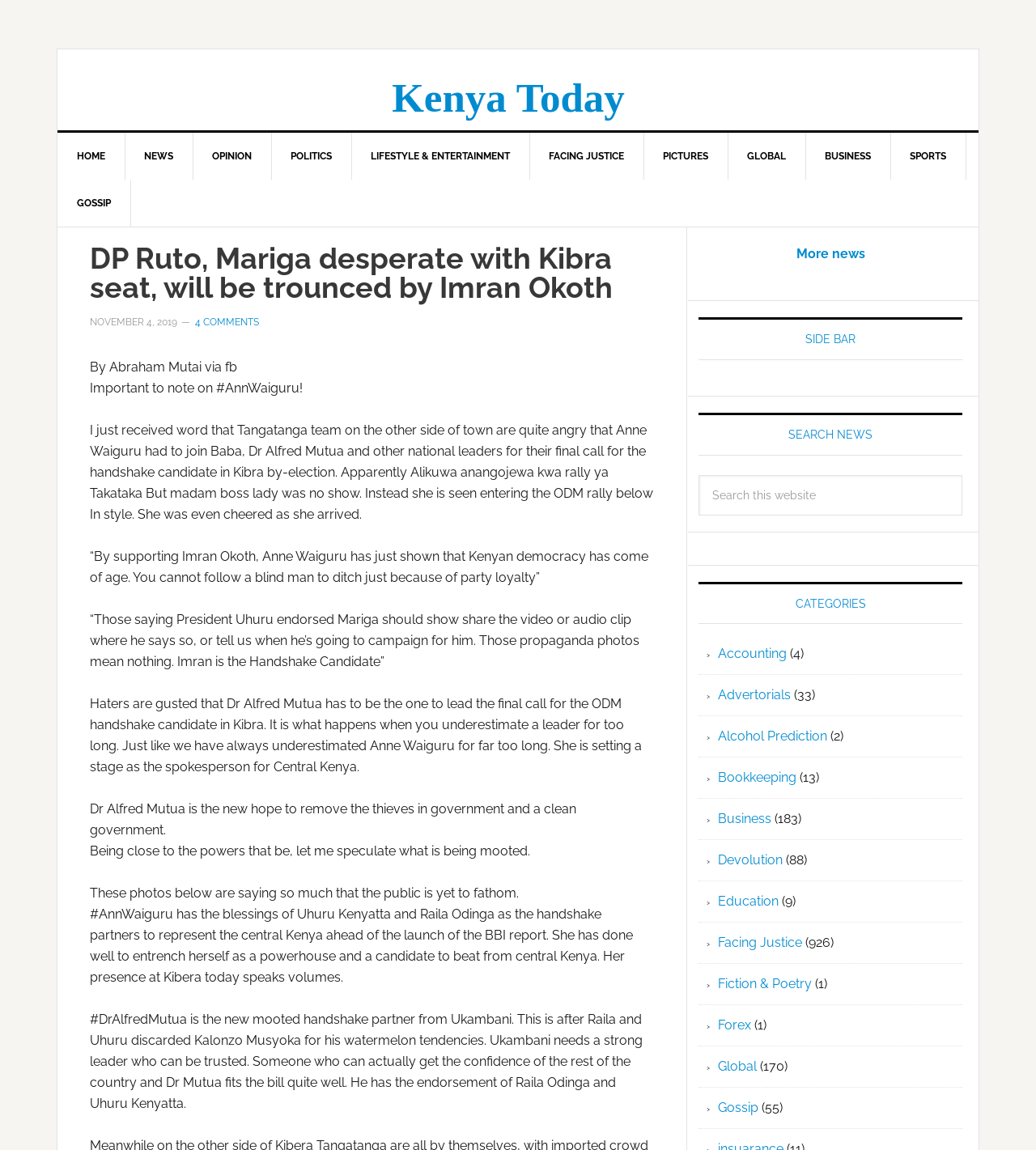What is the name of the website?
Please craft a detailed and exhaustive response to the question.

I determined the answer by looking at the link element with the text 'Kenya Today' at the top of the webpage, which is likely to be the website's name.